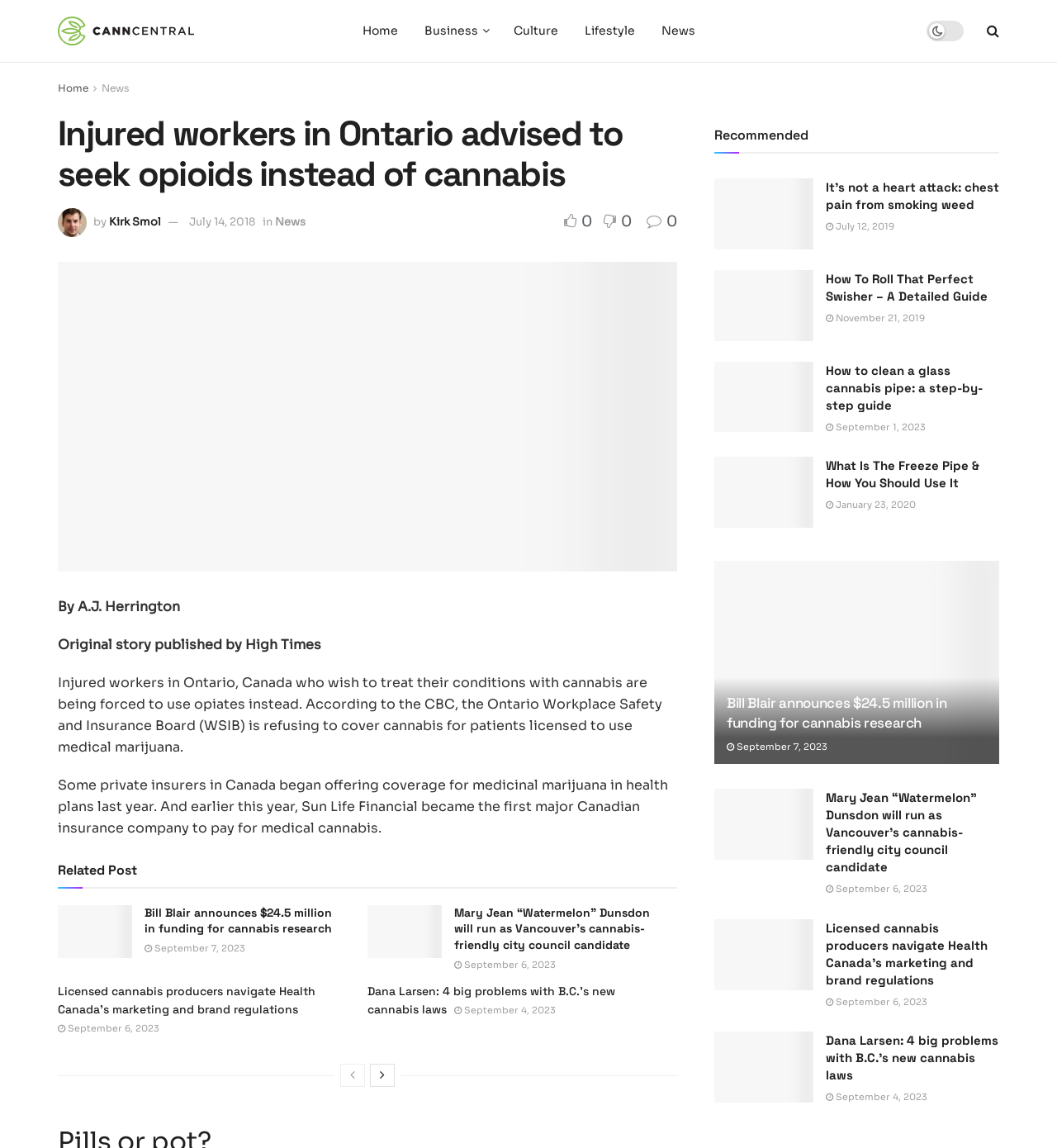Please identify the coordinates of the bounding box that should be clicked to fulfill this instruction: "Click on the 'News' link".

[0.613, 0.0, 0.67, 0.054]